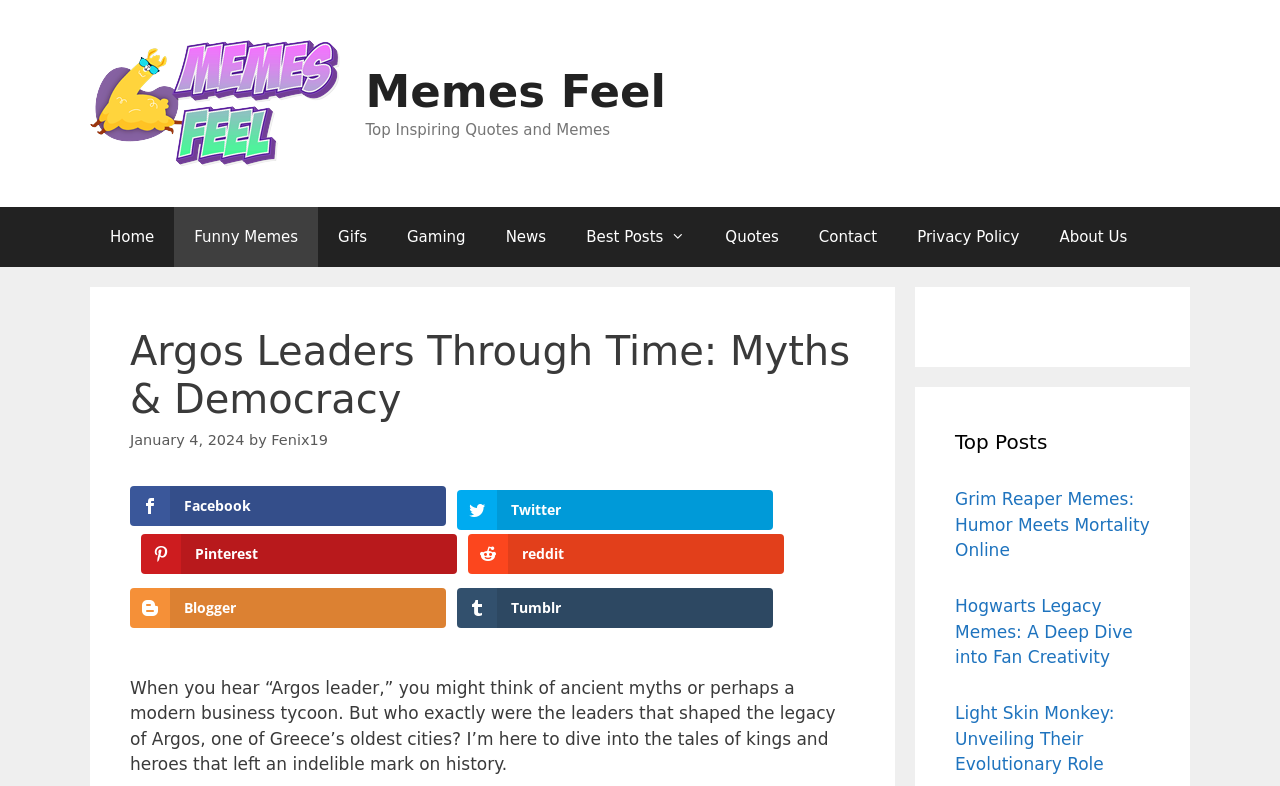Extract the bounding box coordinates of the UI element described: "Jobs abroad". Provide the coordinates in the format [left, top, right, bottom] with values ranging from 0 to 1.

None